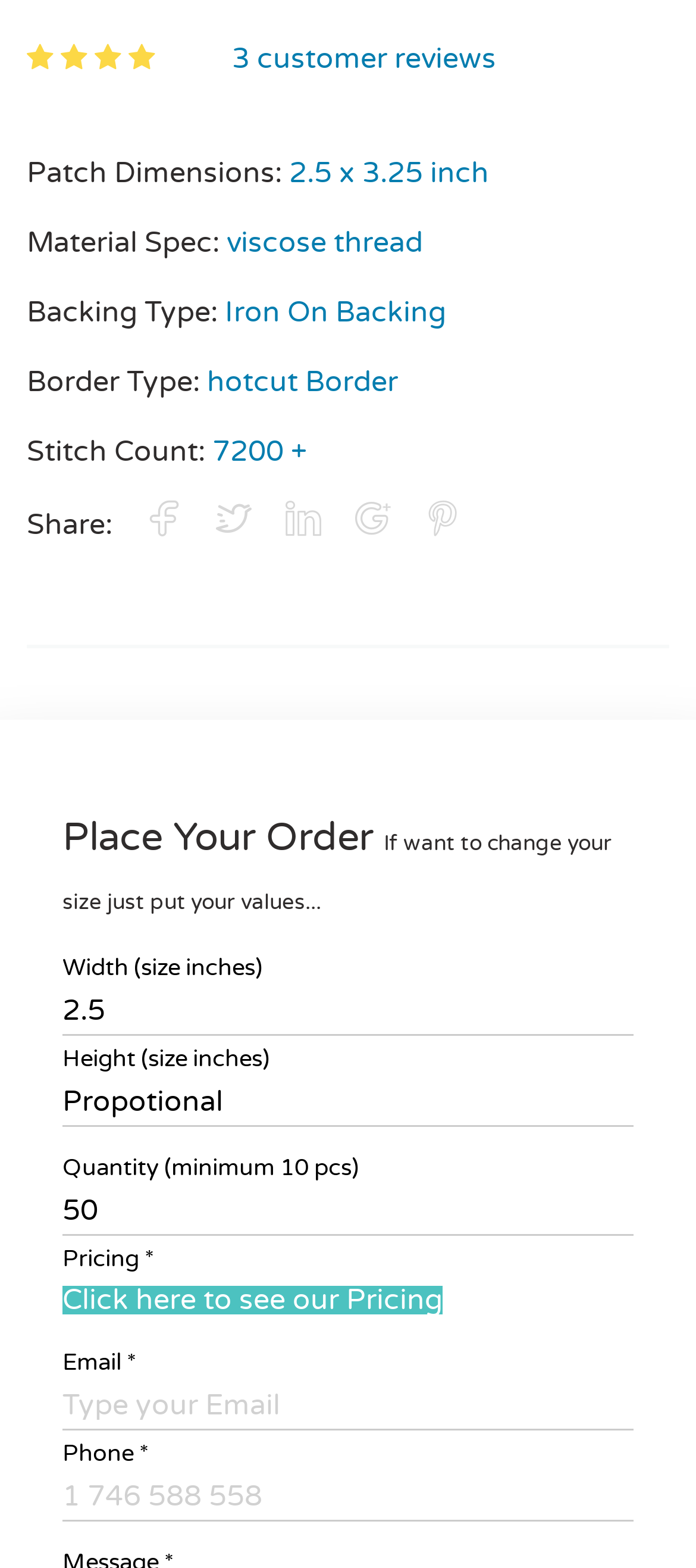Determine the bounding box coordinates of the area to click in order to meet this instruction: "Click on the 'Share' link".

[0.038, 0.325, 0.172, 0.344]